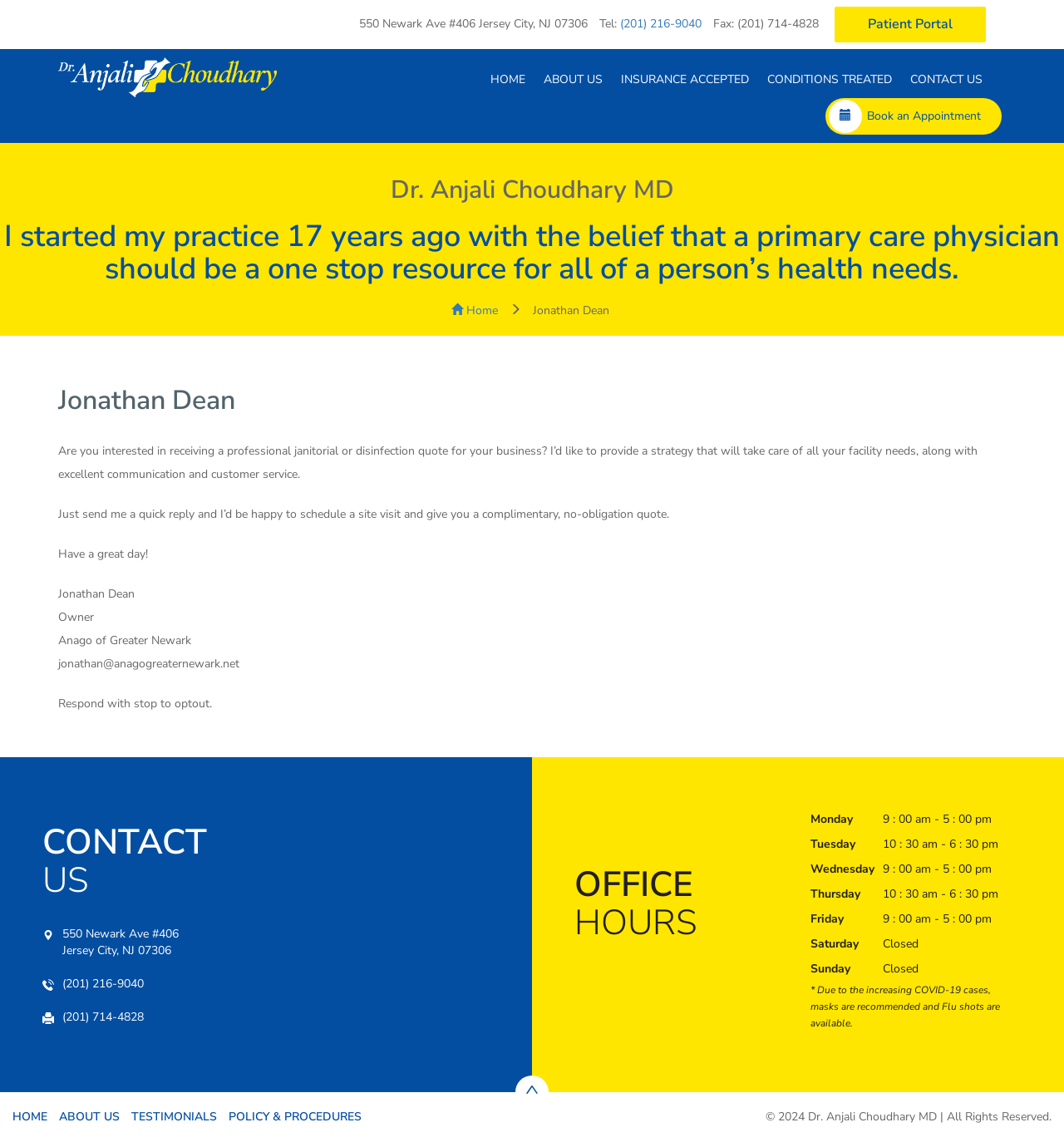Identify the bounding box coordinates of the element to click to follow this instruction: 'Visit the 'CONTACT US' page'. Ensure the coordinates are four float values between 0 and 1, provided as [left, top, right, bottom].

[0.852, 0.054, 0.927, 0.086]